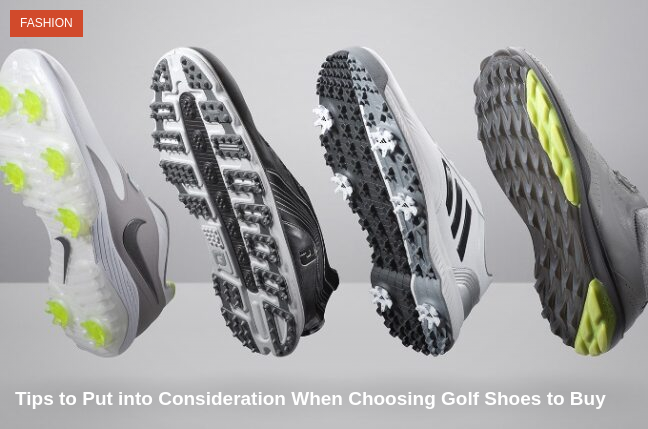How many golf shoes are showcased in the image?
Please look at the screenshot and answer in one word or a short phrase.

Four